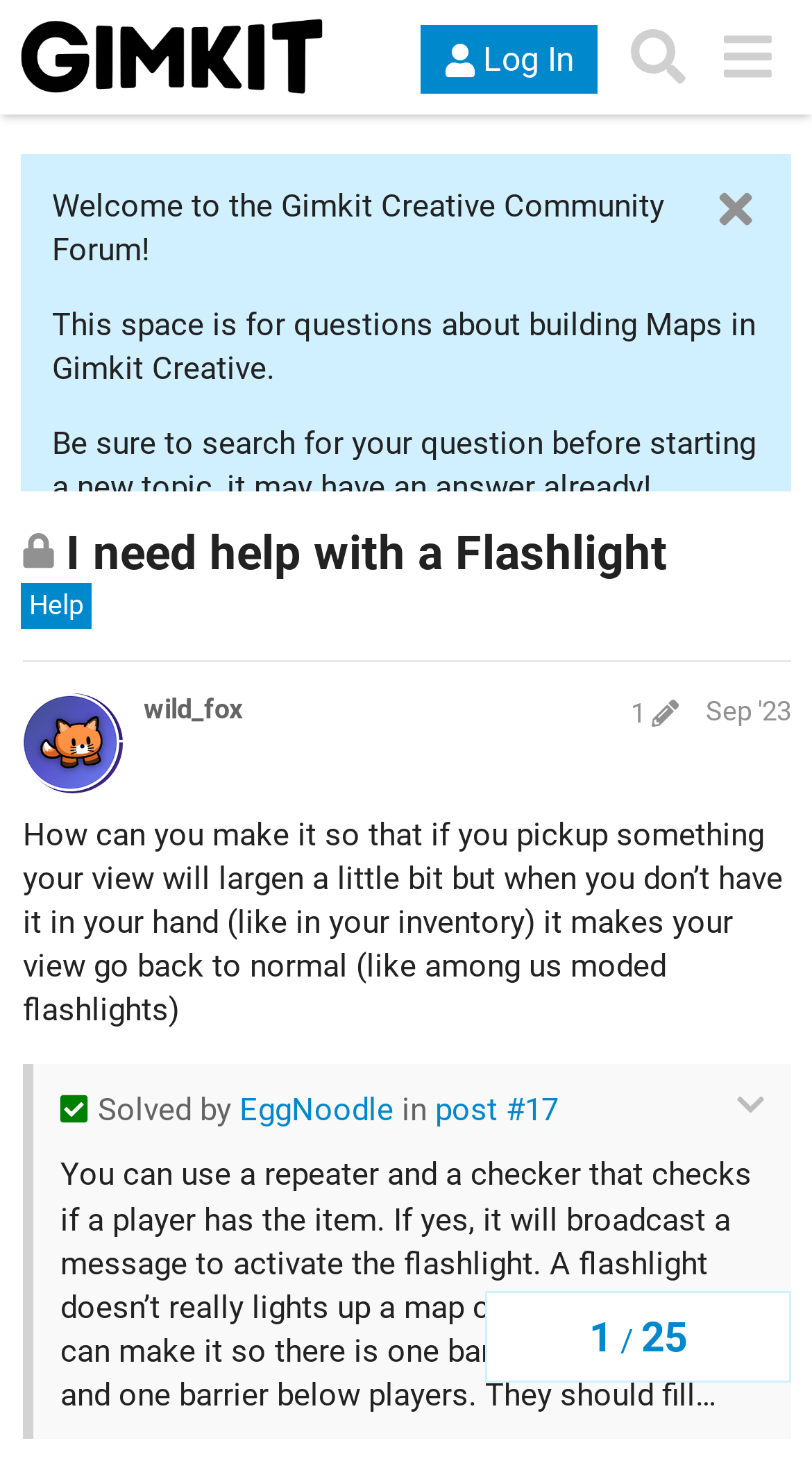Kindly determine the bounding box coordinates for the clickable area to achieve the given instruction: "Log in to the account".

[0.518, 0.018, 0.736, 0.064]